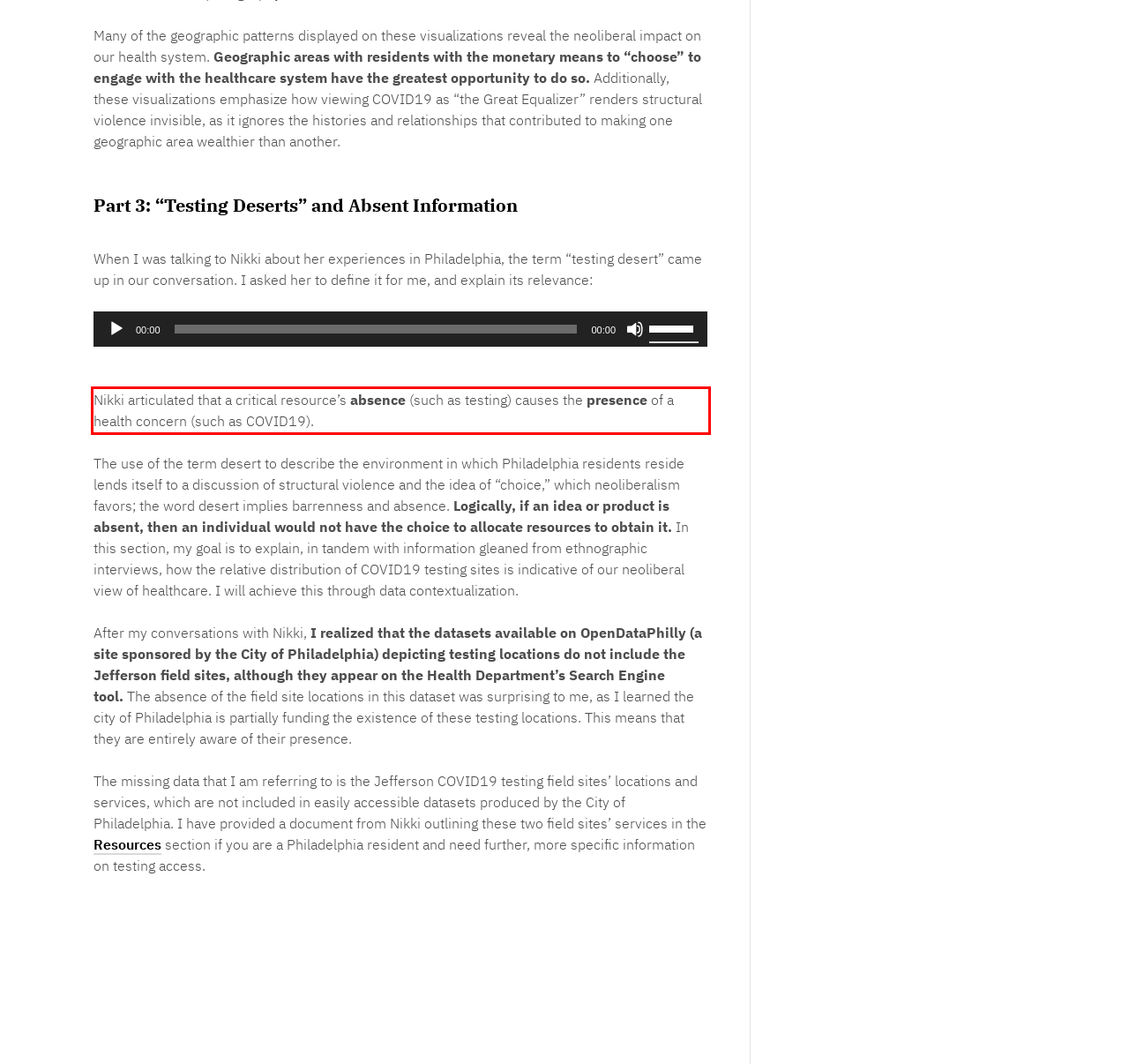Examine the webpage screenshot and use OCR to recognize and output the text within the red bounding box.

Nikki articulated that a critical resource’s absence (such as testing) causes the presence of a health concern (such as COVID19).